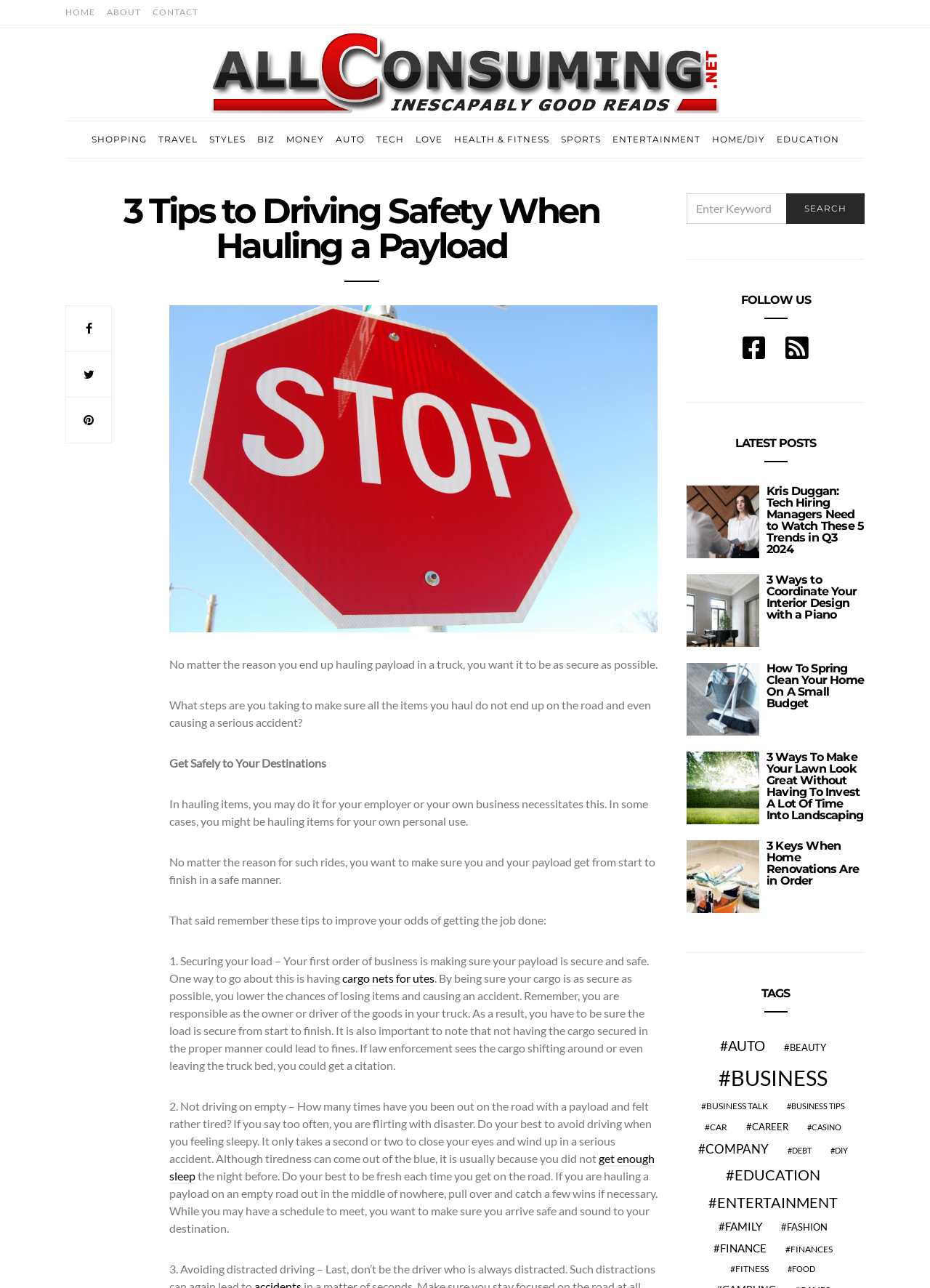Please identify the bounding box coordinates of the region to click in order to complete the given instruction: "Read the article 'Kris Duggan: Tech Hiring Managers Need to Watch These 5 Trends in Q3 2024'". The coordinates should be four float numbers between 0 and 1, i.e., [left, top, right, bottom].

[0.824, 0.376, 0.929, 0.432]